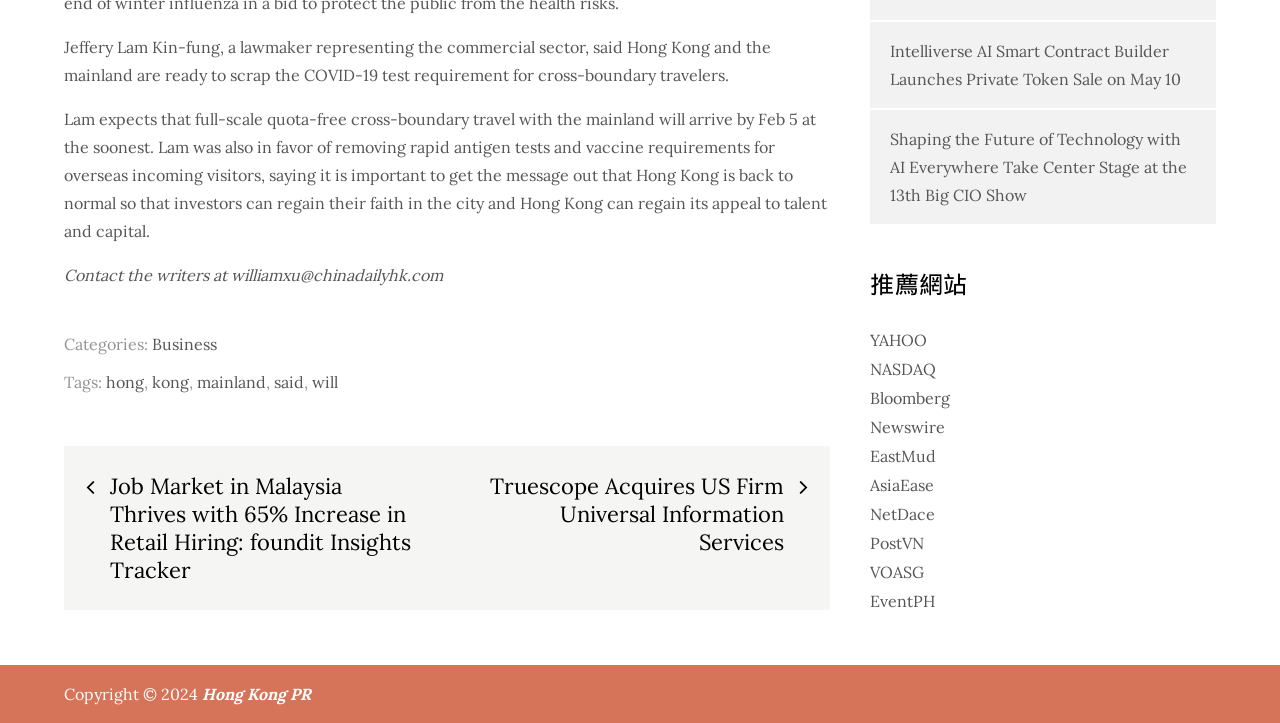Please locate the bounding box coordinates for the element that should be clicked to achieve the following instruction: "Read the article about Intelliverse AI Smart Contract Builder". Ensure the coordinates are given as four float numbers between 0 and 1, i.e., [left, top, right, bottom].

[0.696, 0.057, 0.923, 0.124]